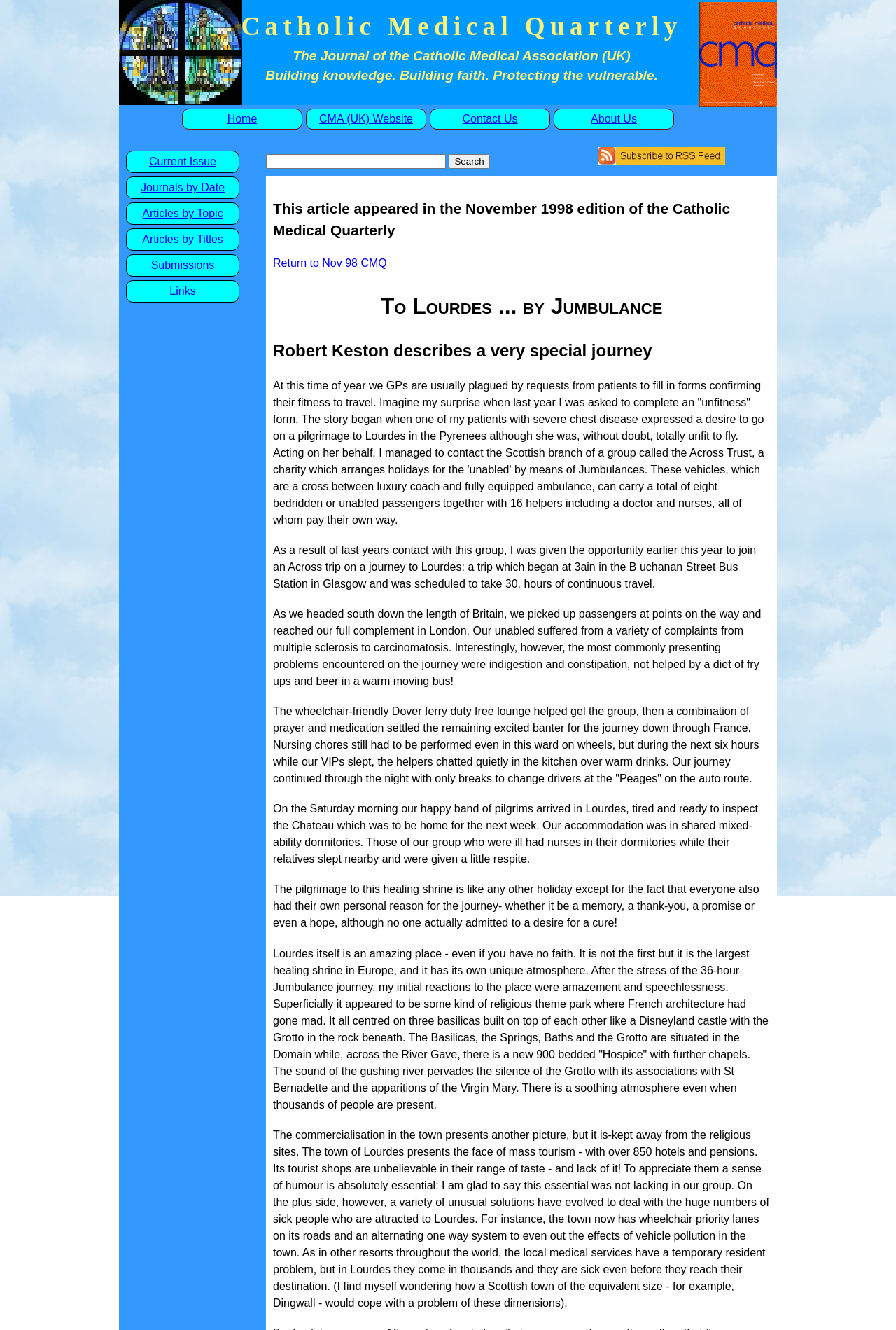Identify the bounding box coordinates of the region that should be clicked to execute the following instruction: "Click the 'Home' link".

[0.204, 0.082, 0.337, 0.097]